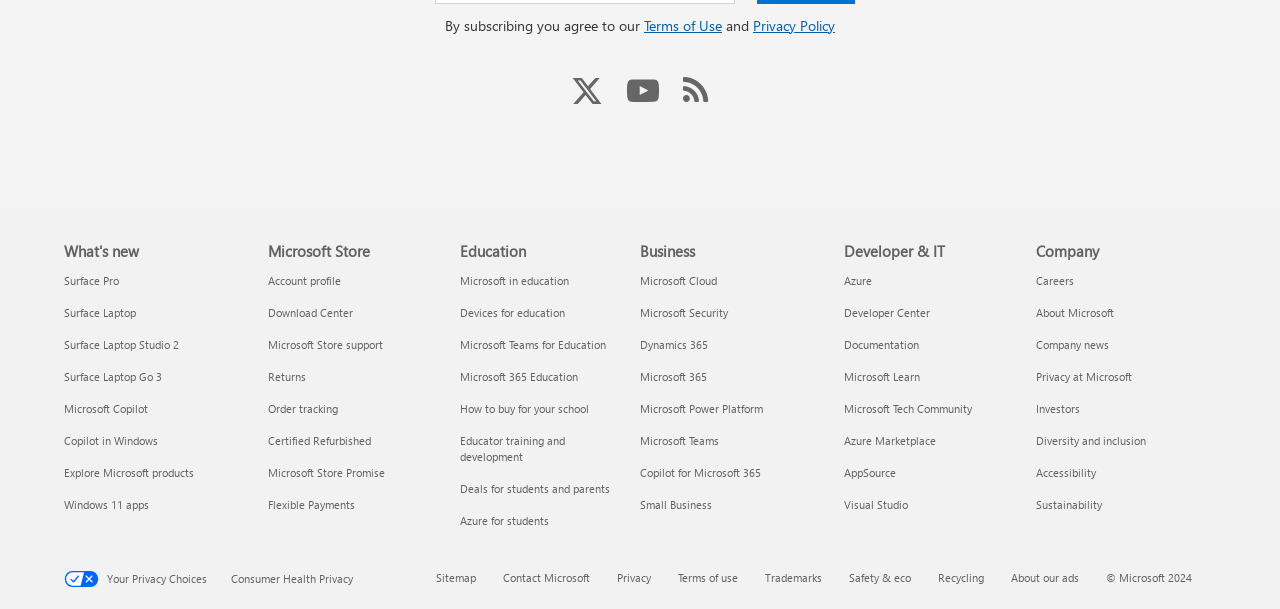Please provide a one-word or short phrase answer to the question:
How many sections are there in the footer?

4